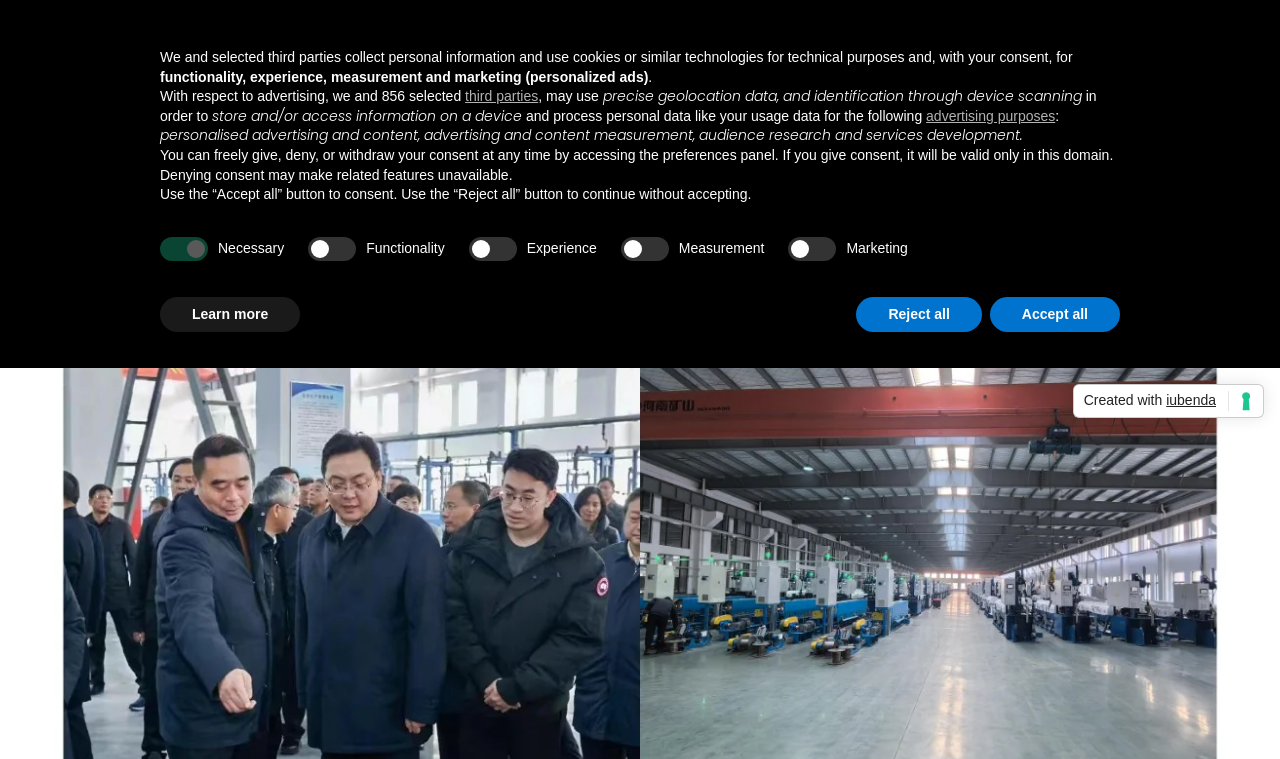What is the company name?
Answer with a single word or phrase, using the screenshot for reference.

TAIZHOU SUYANG STAINLESS STEEL WIRE ROPE CO.,LTD